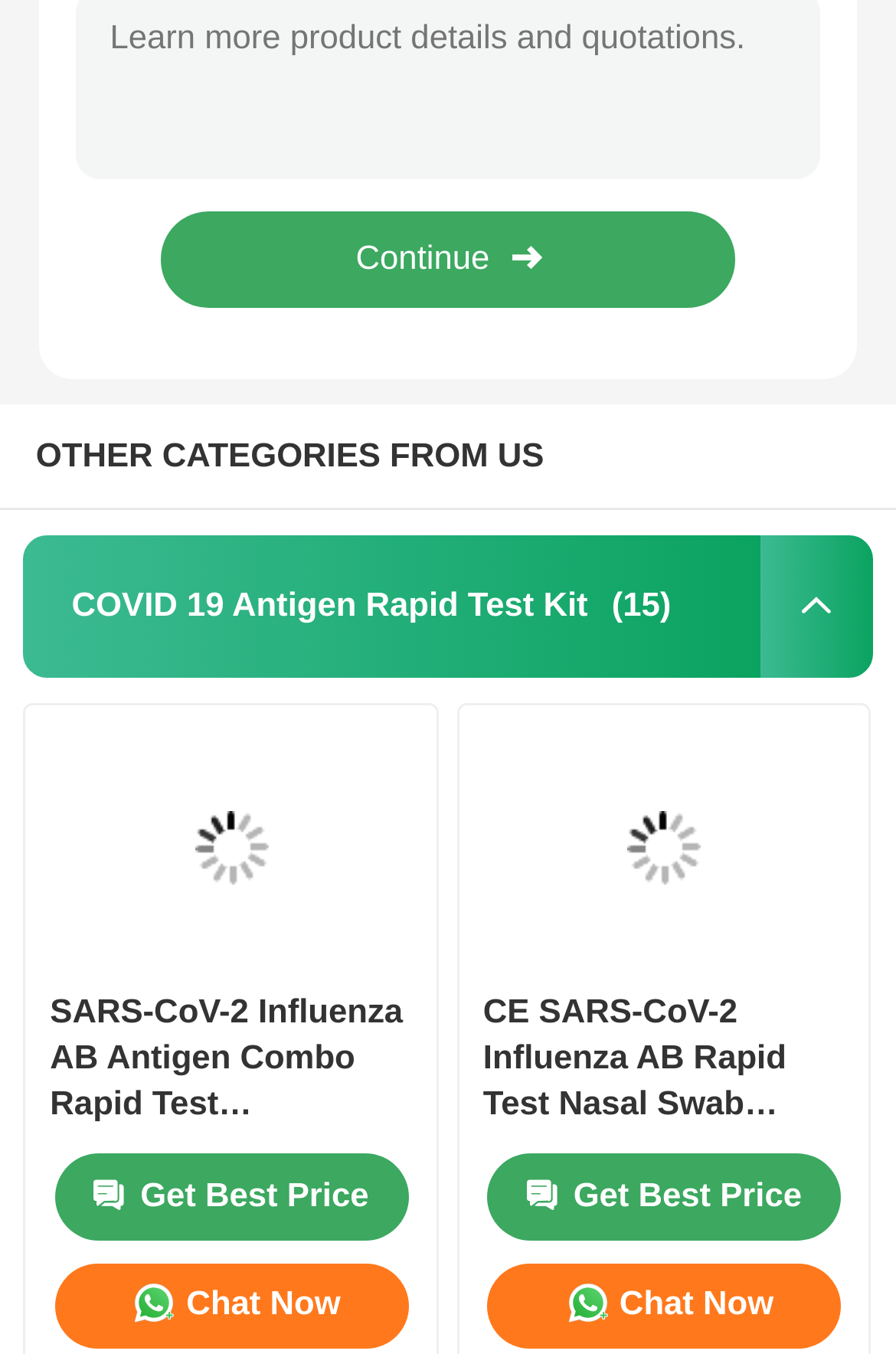Point out the bounding box coordinates of the section to click in order to follow this instruction: "View the 'COVID 19 Antigen Rapid Test Kit' details".

[0.027, 0.395, 0.85, 0.501]